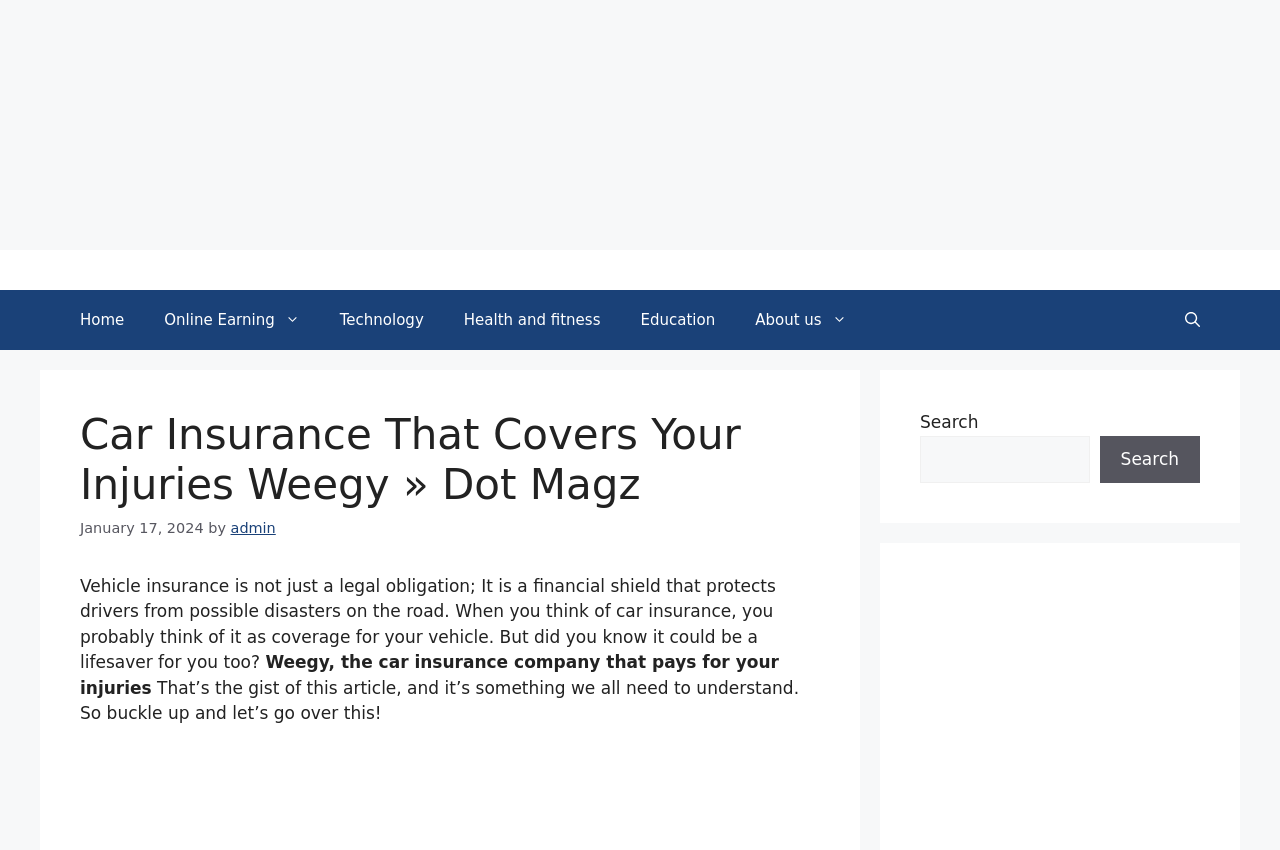What is the purpose of the search box?
Provide an in-depth answer to the question, covering all aspects.

I inferred the purpose of the search box by looking at its label 'Search' and its location in the complementary section, which suggests that it is meant for searching the website.